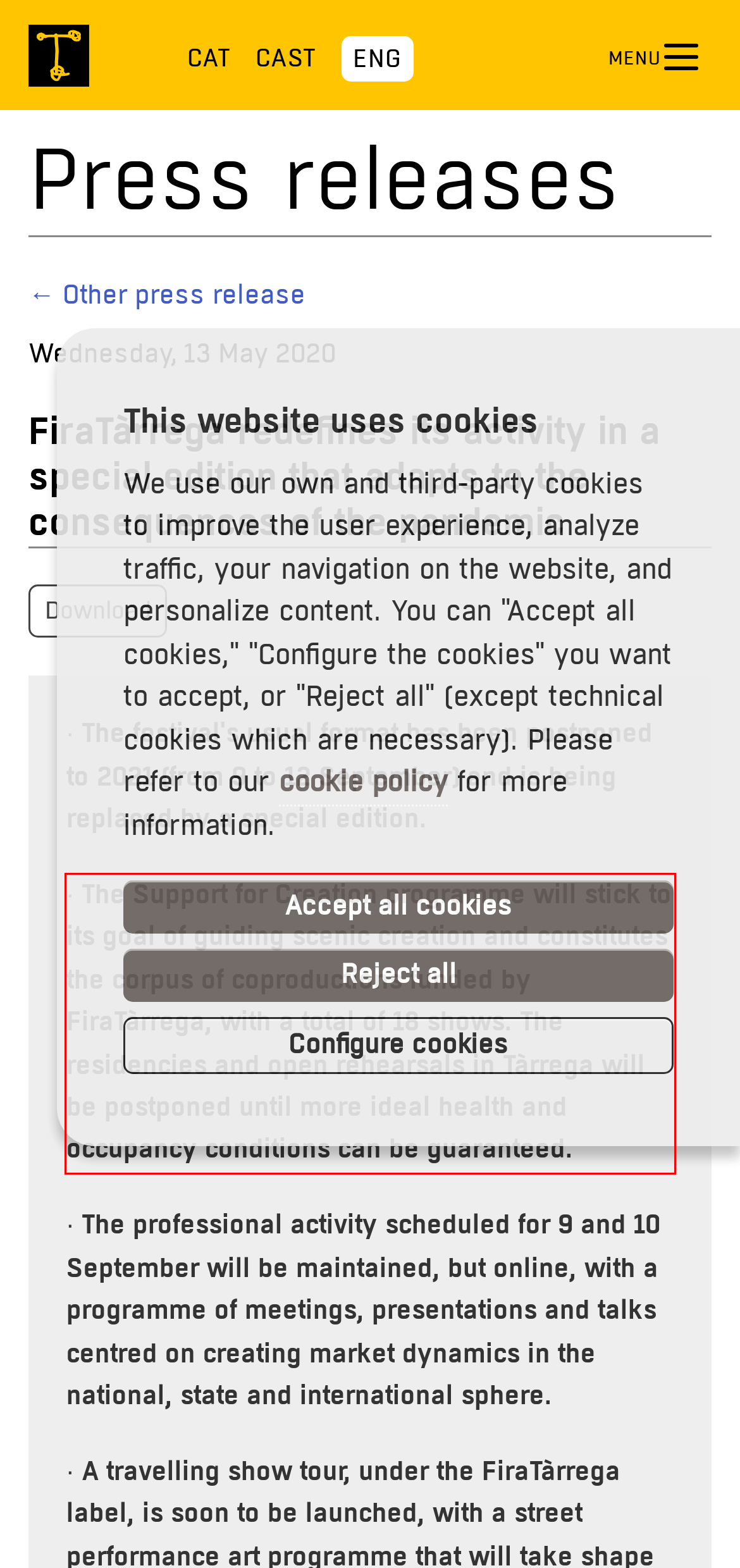Identify the text inside the red bounding box on the provided webpage screenshot by performing OCR.

∙ The Support for Creation programme will stick to its goal of guiding scenic creation and constitutes the corpus of coproductions funded by FiraTàrrega, with a total of 18 shows. The residencies and open rehearsals in Tàrrega will be postponed until more ideal health and occupancy conditions can be guaranteed.